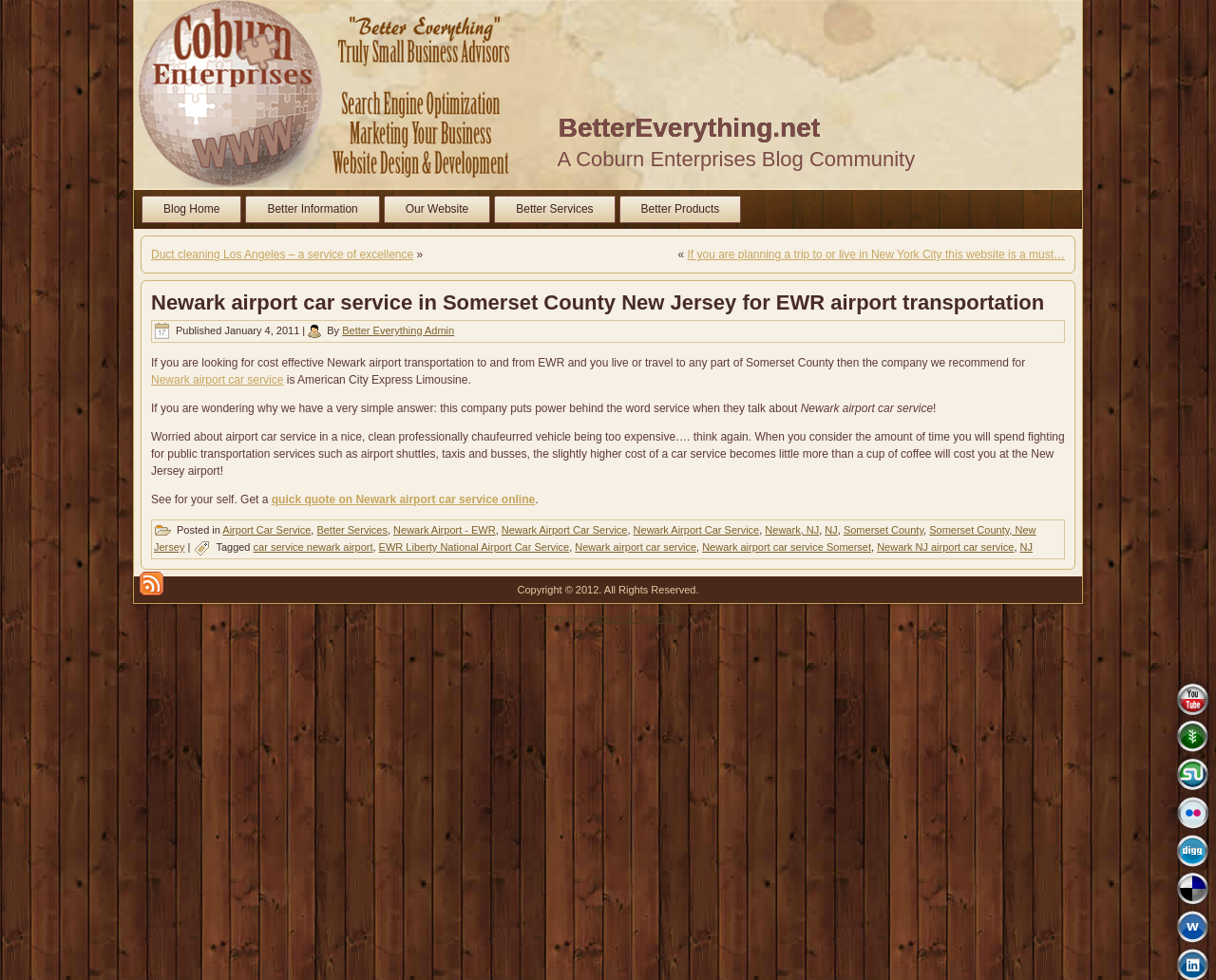What is the recommended company for Newark airport car service?
Using the image, respond with a single word or phrase.

American City Express Limousine